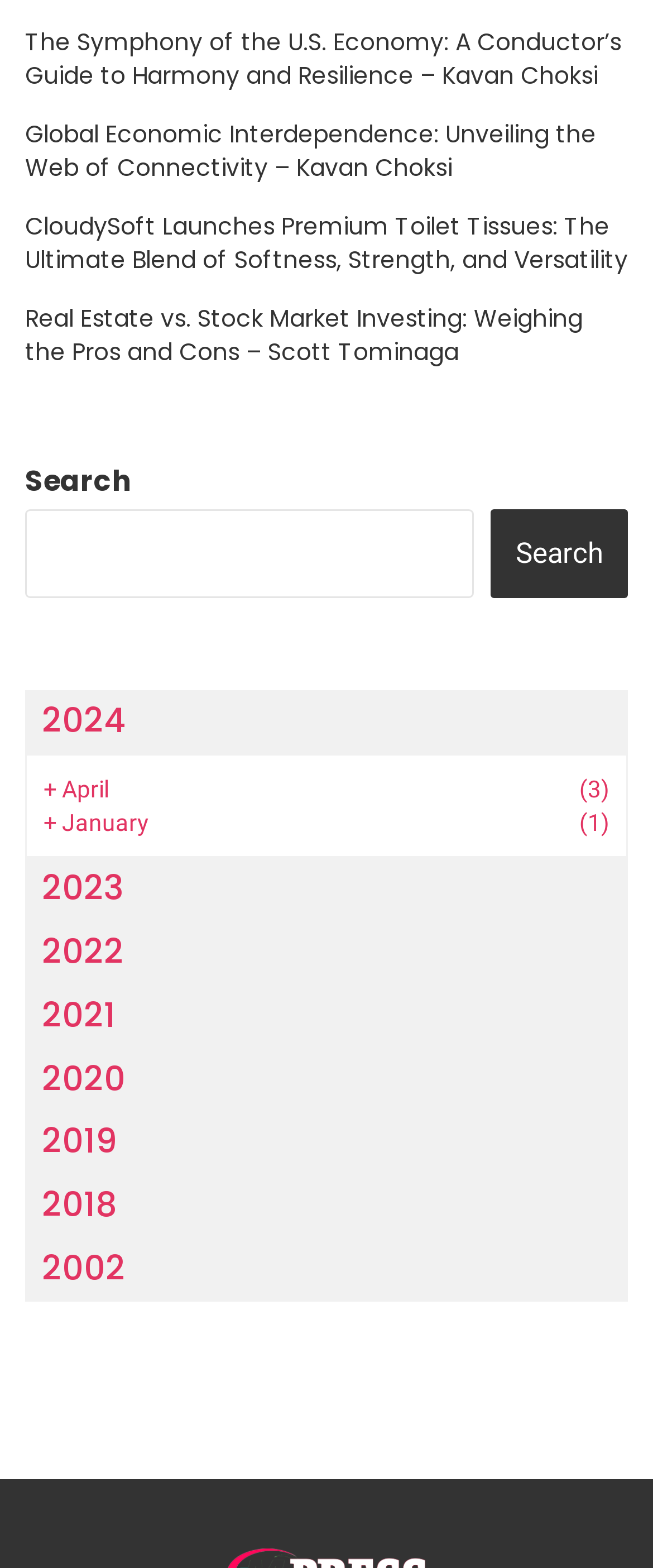Using the description "alt="Whitten & Whitten"", locate and provide the bounding box of the UI element.

None